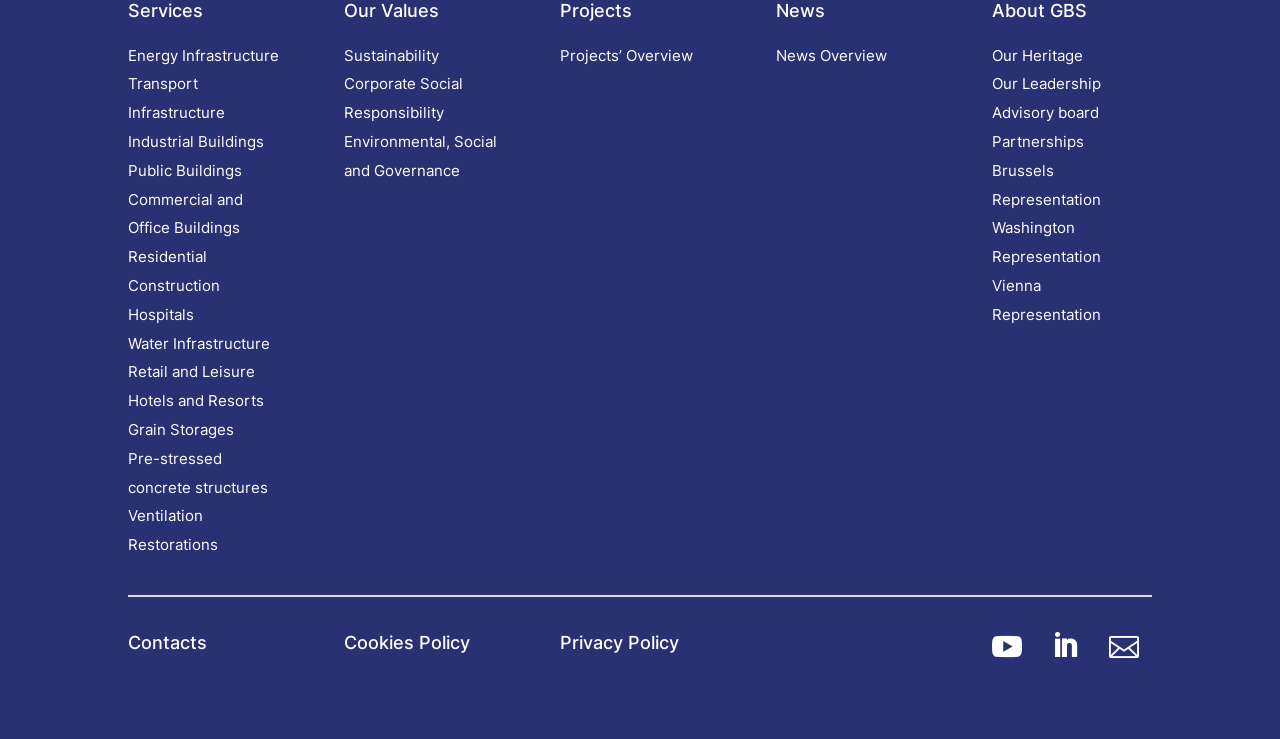Determine the bounding box coordinates for the HTML element mentioned in the following description: "Restorations". The coordinates should be a list of four floats ranging from 0 to 1, represented as [left, top, right, bottom].

[0.1, 0.724, 0.17, 0.75]